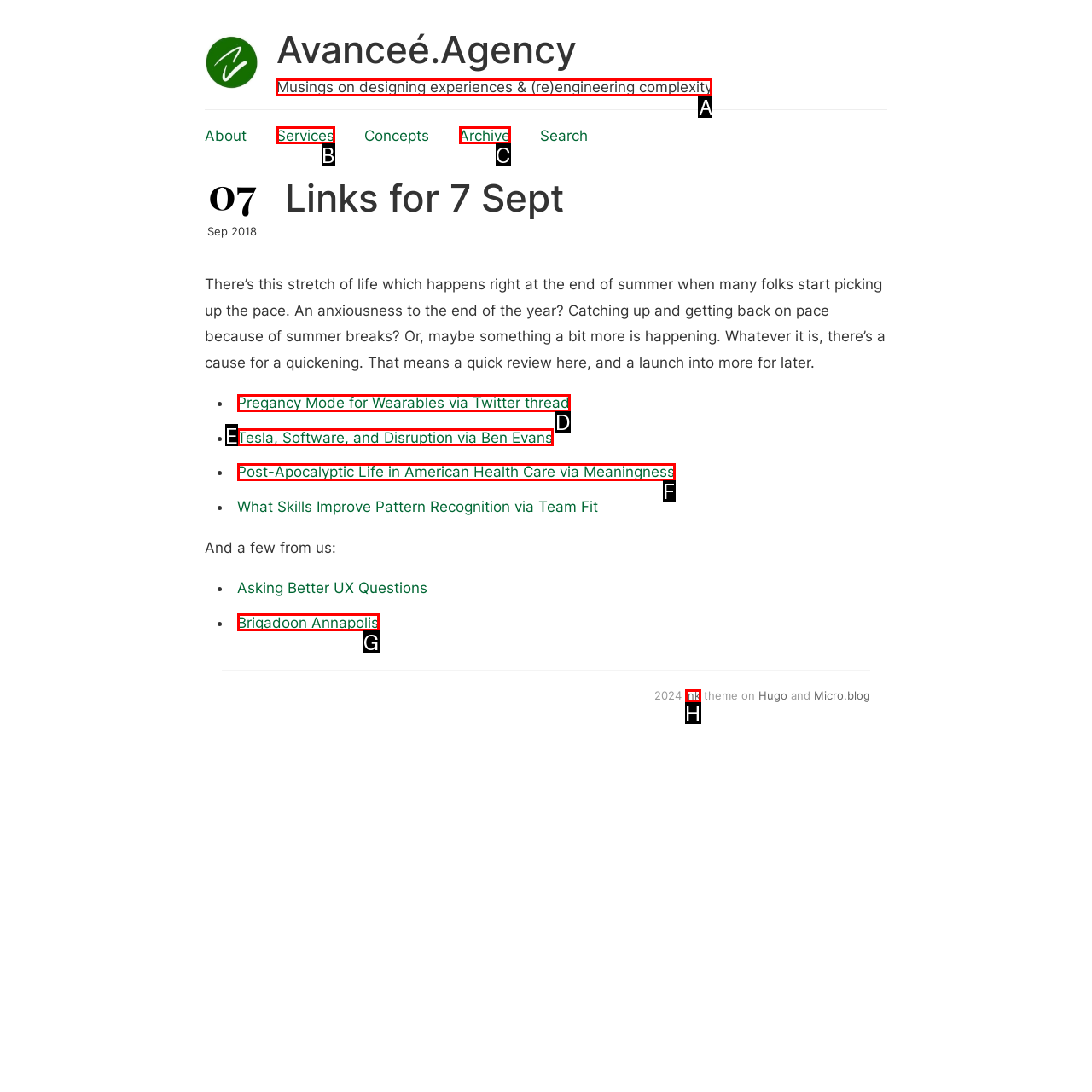Which option should be clicked to execute the following task: read about Musings on designing experiences? Respond with the letter of the selected option.

A